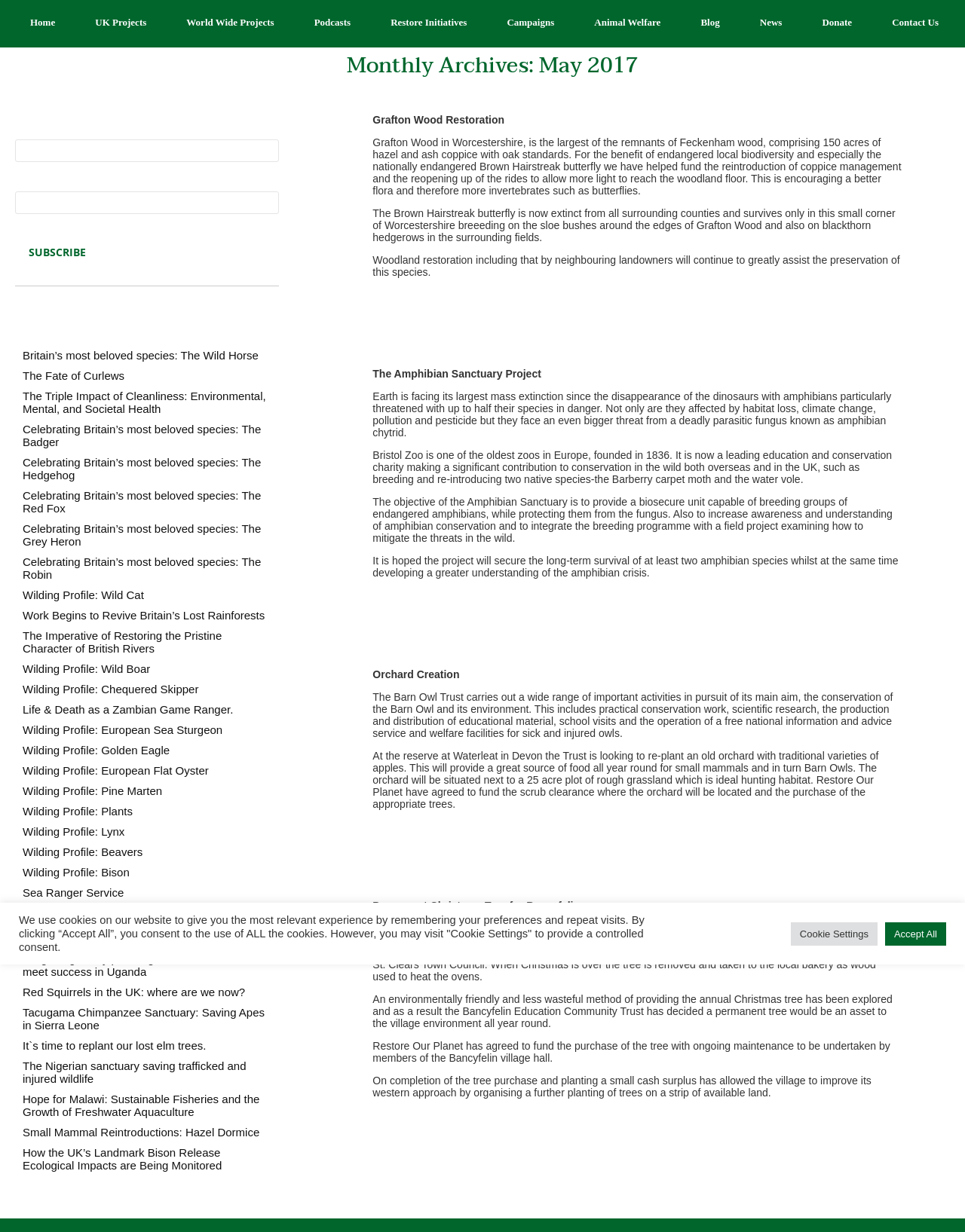Determine the main headline from the webpage and extract its text.

Monthly Archives: May 2017